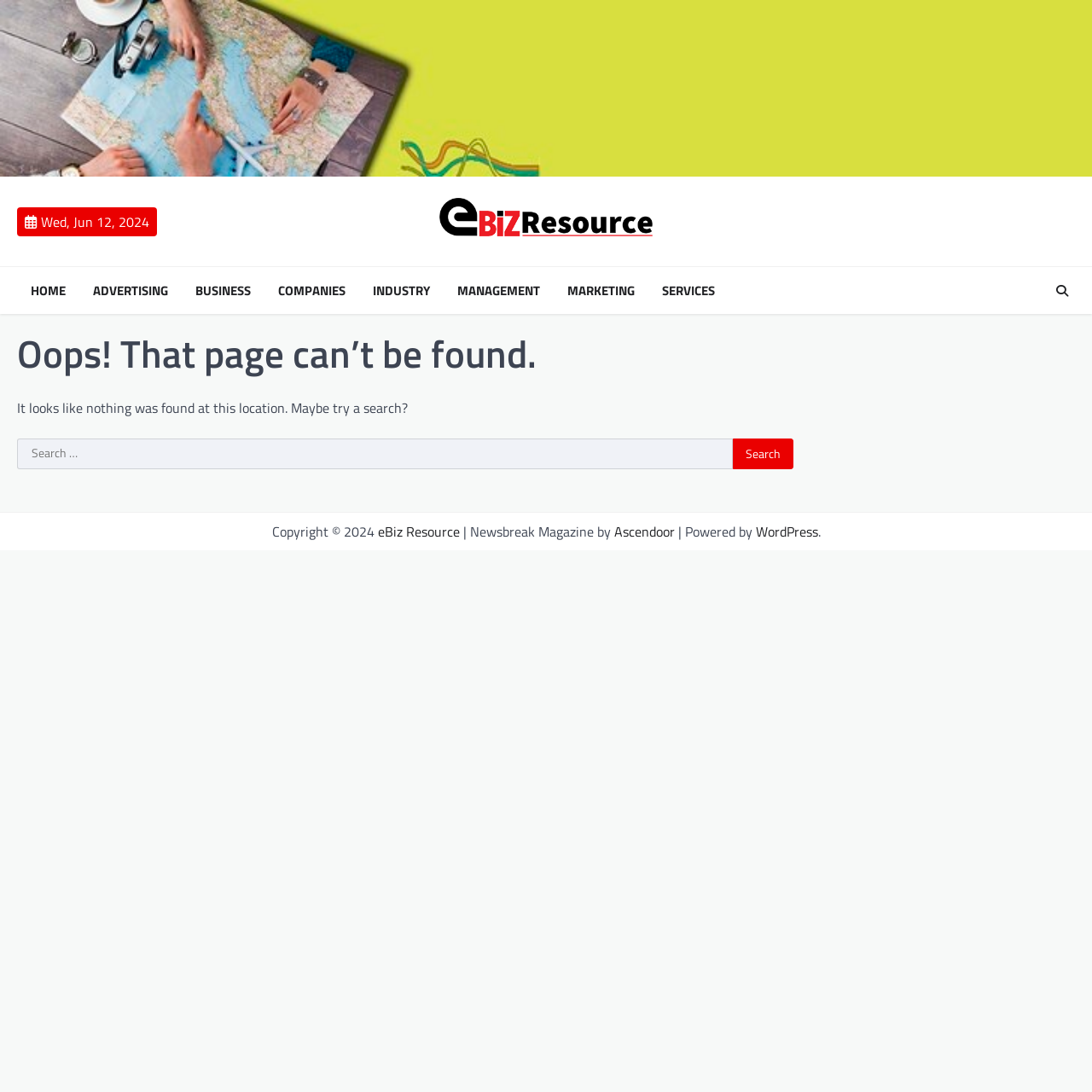Please locate the bounding box coordinates of the element that should be clicked to complete the given instruction: "Click the Search button".

[0.671, 0.402, 0.727, 0.43]